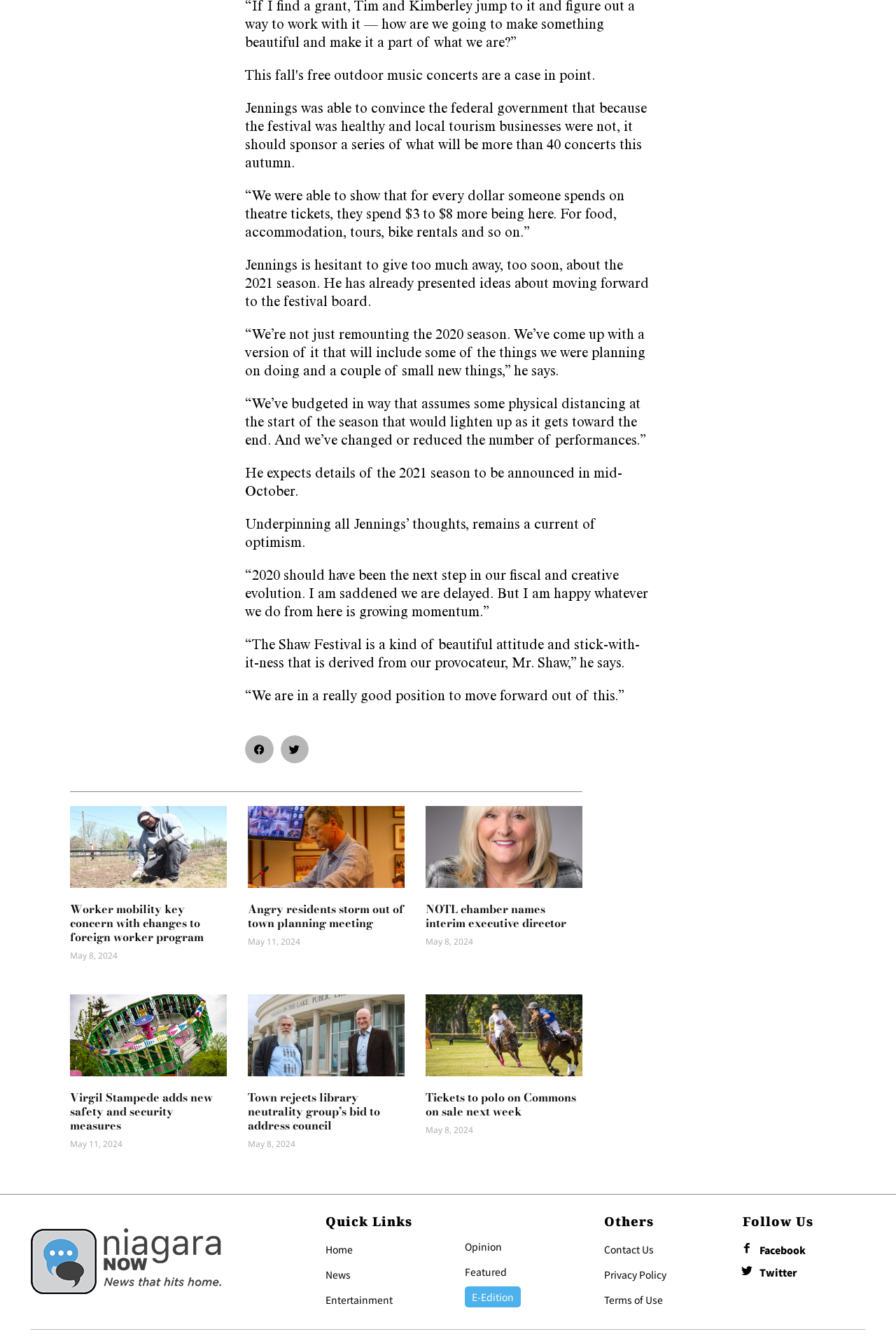Identify the bounding box coordinates for the UI element described as: "Contact Us". The coordinates should be provided as four floats between 0 and 1: [left, top, right, bottom].

[0.674, 0.926, 0.729, 0.937]